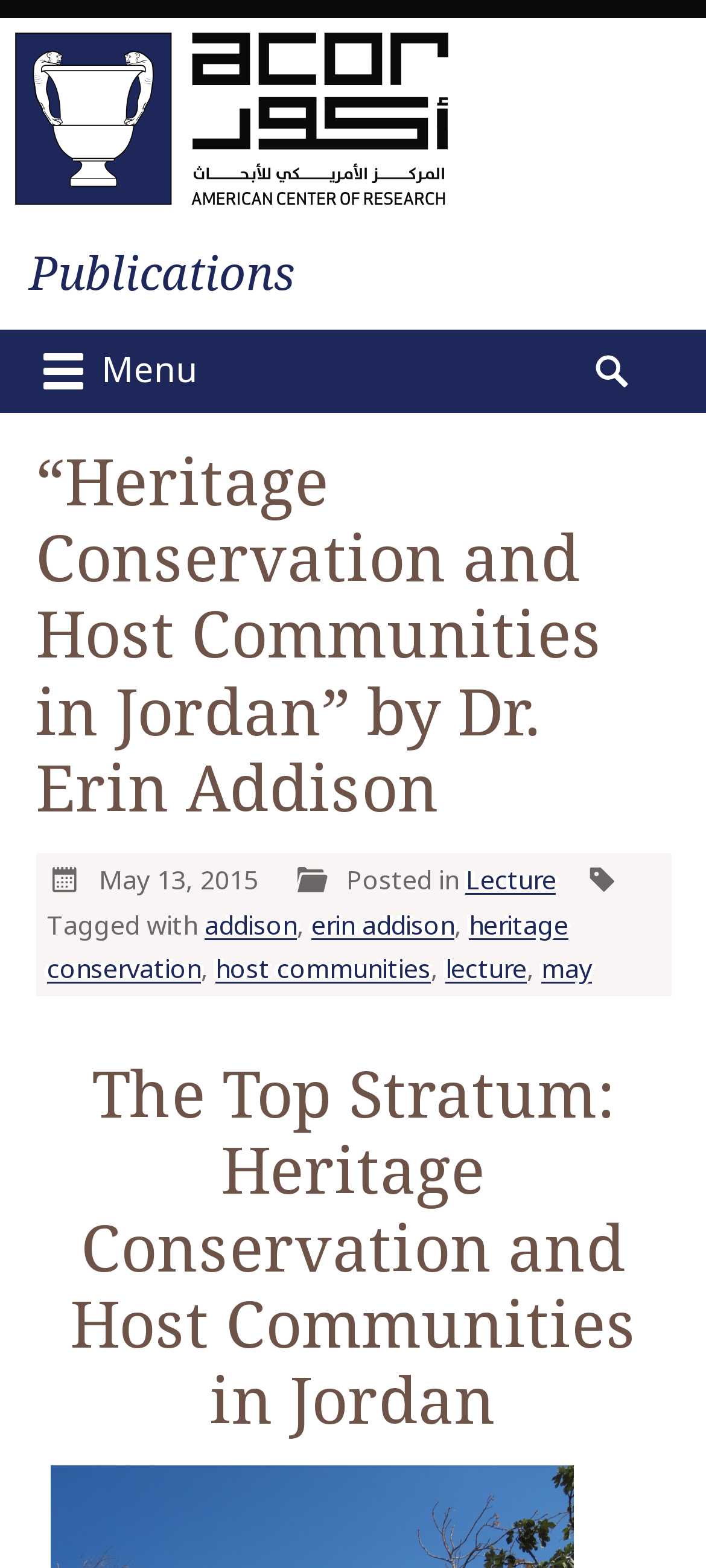Please identify the bounding box coordinates of the clickable region that I should interact with to perform the following instruction: "Scroll to top". The coordinates should be expressed as four float numbers between 0 and 1, i.e., [left, top, right, bottom].

[0.841, 0.691, 0.985, 0.756]